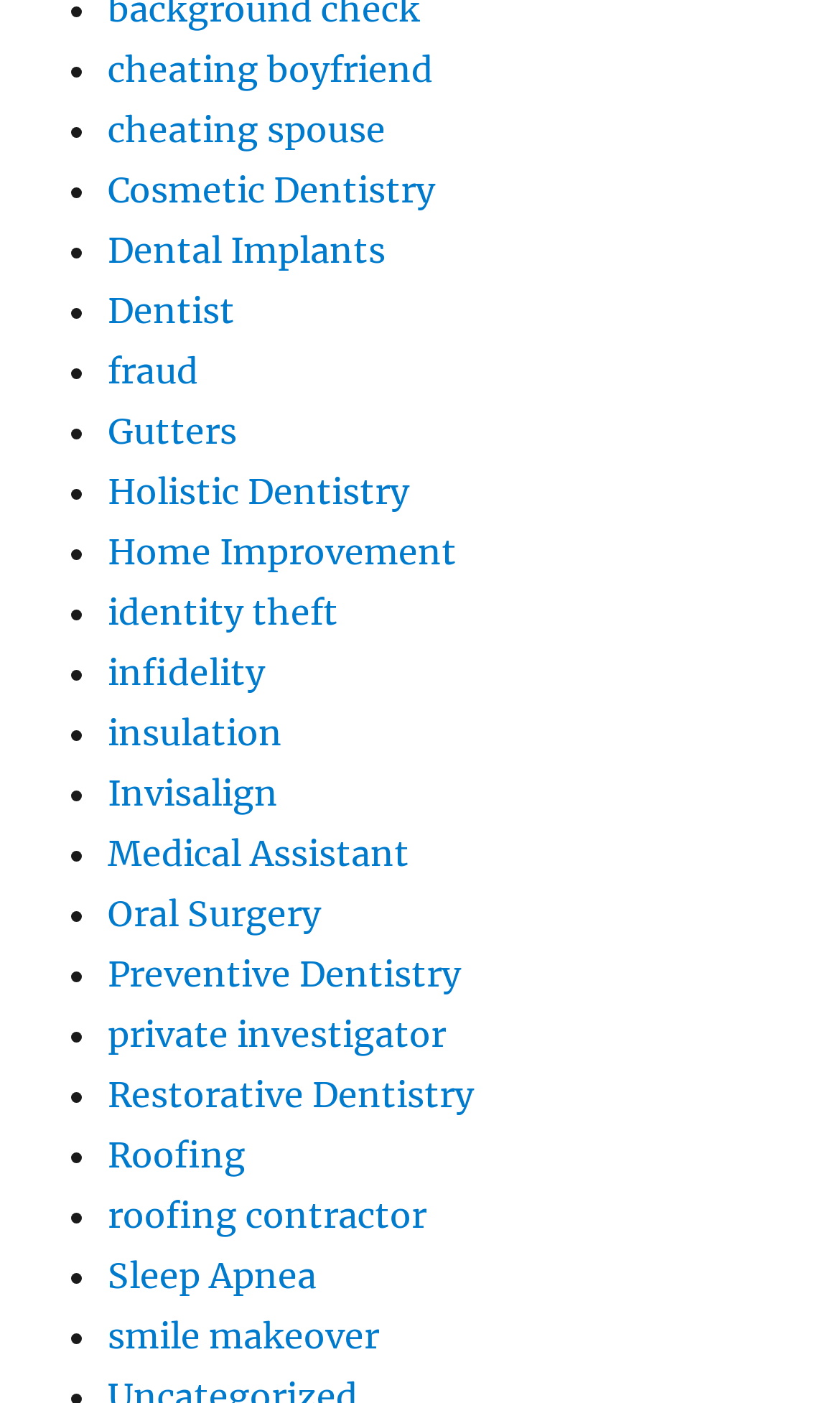Please identify the bounding box coordinates of the element I need to click to follow this instruction: "Explore crypto casinos".

None